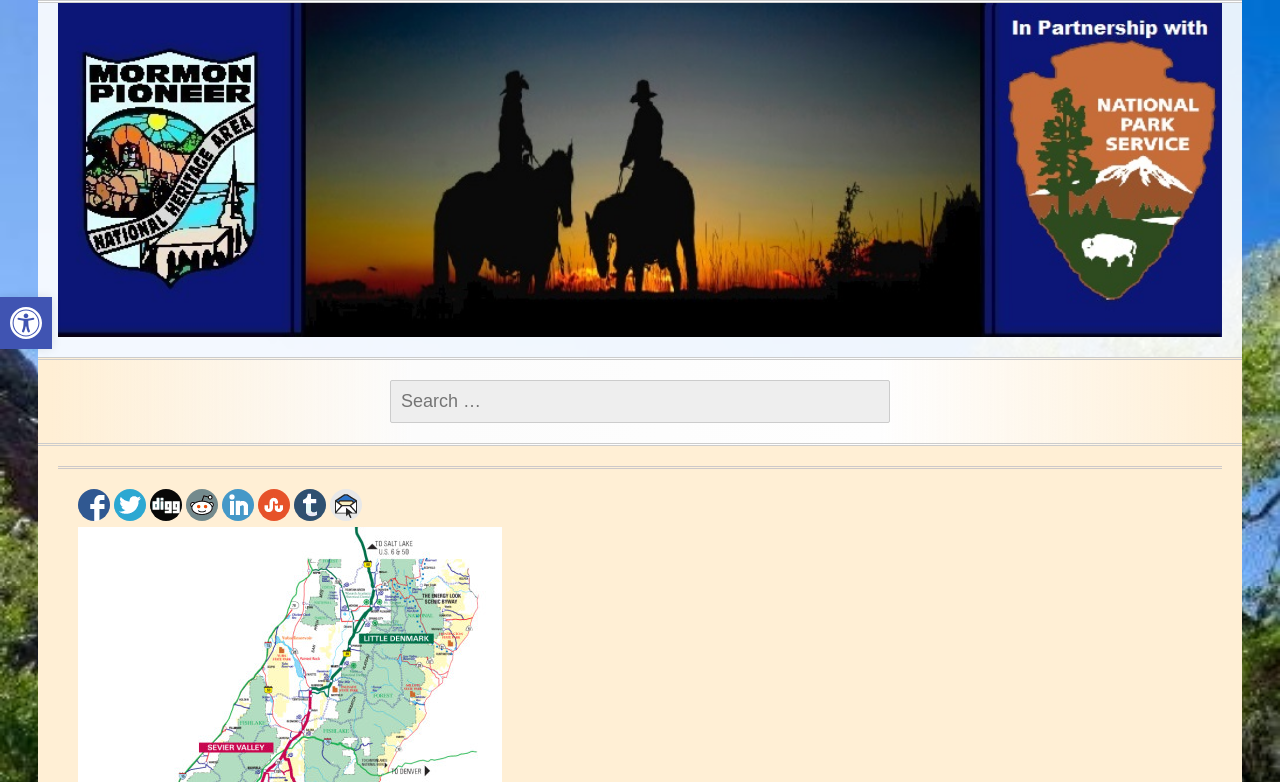Please identify the bounding box coordinates of the element on the webpage that should be clicked to follow this instruction: "Open accessibility tools". The bounding box coordinates should be given as four float numbers between 0 and 1, formatted as [left, top, right, bottom].

[0.0, 0.38, 0.041, 0.446]